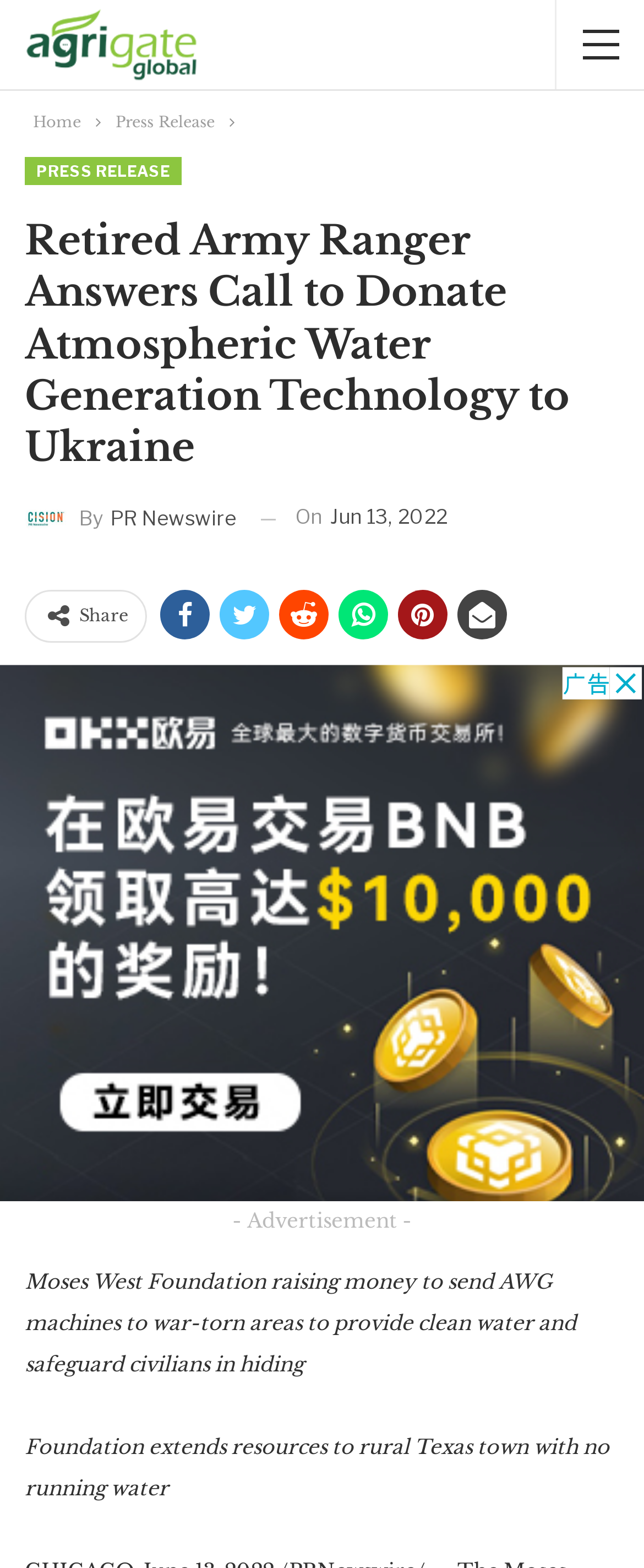Using the format (top-left x, top-left y, bottom-right x, bottom-right y), and given the element description, identify the bounding box coordinates within the screenshot: Press Release

[0.179, 0.066, 0.333, 0.09]